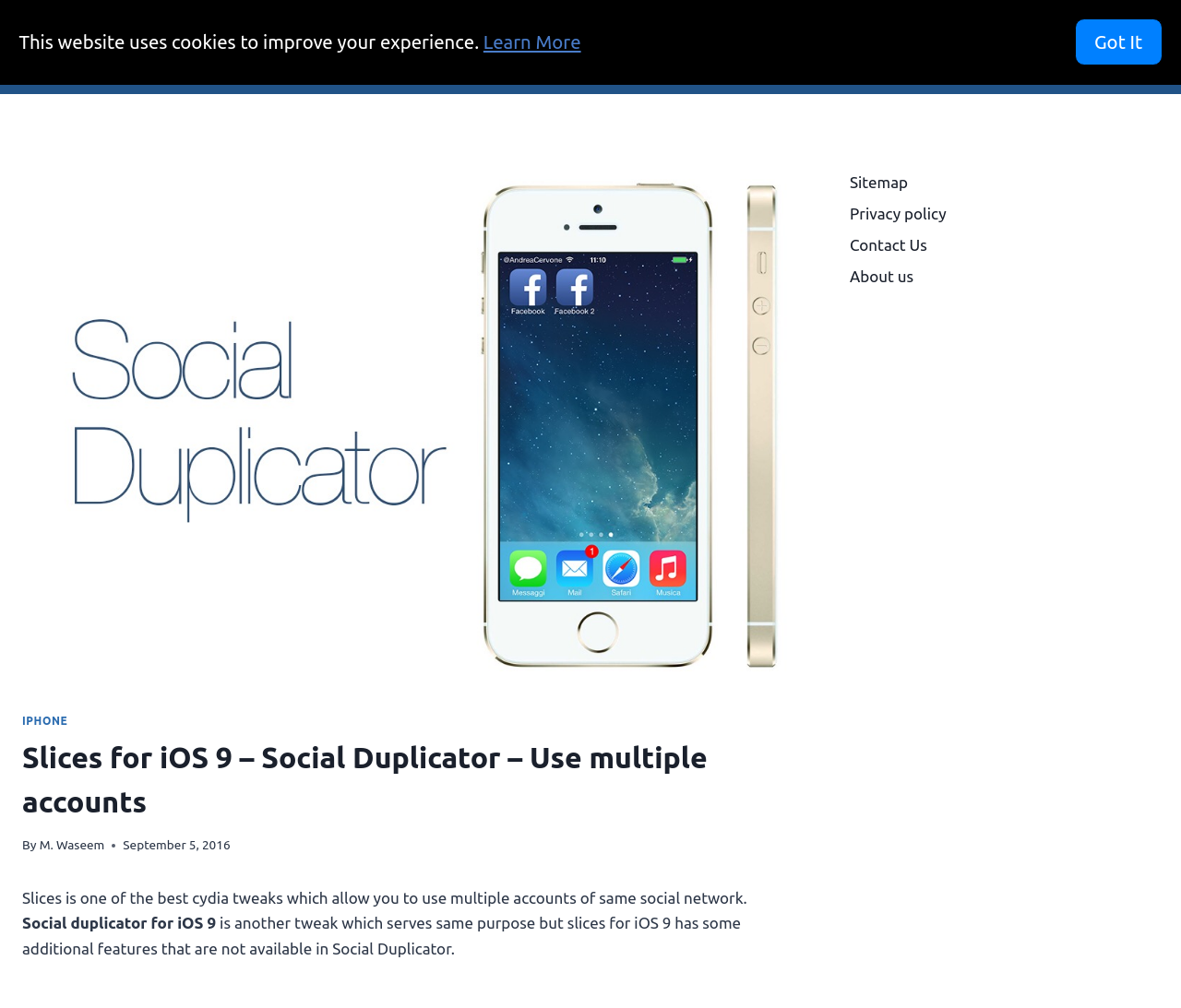Determine the bounding box coordinates for the area that needs to be clicked to fulfill this task: "Click on Learn More". The coordinates must be given as four float numbers between 0 and 1, i.e., [left, top, right, bottom].

[0.409, 0.031, 0.492, 0.052]